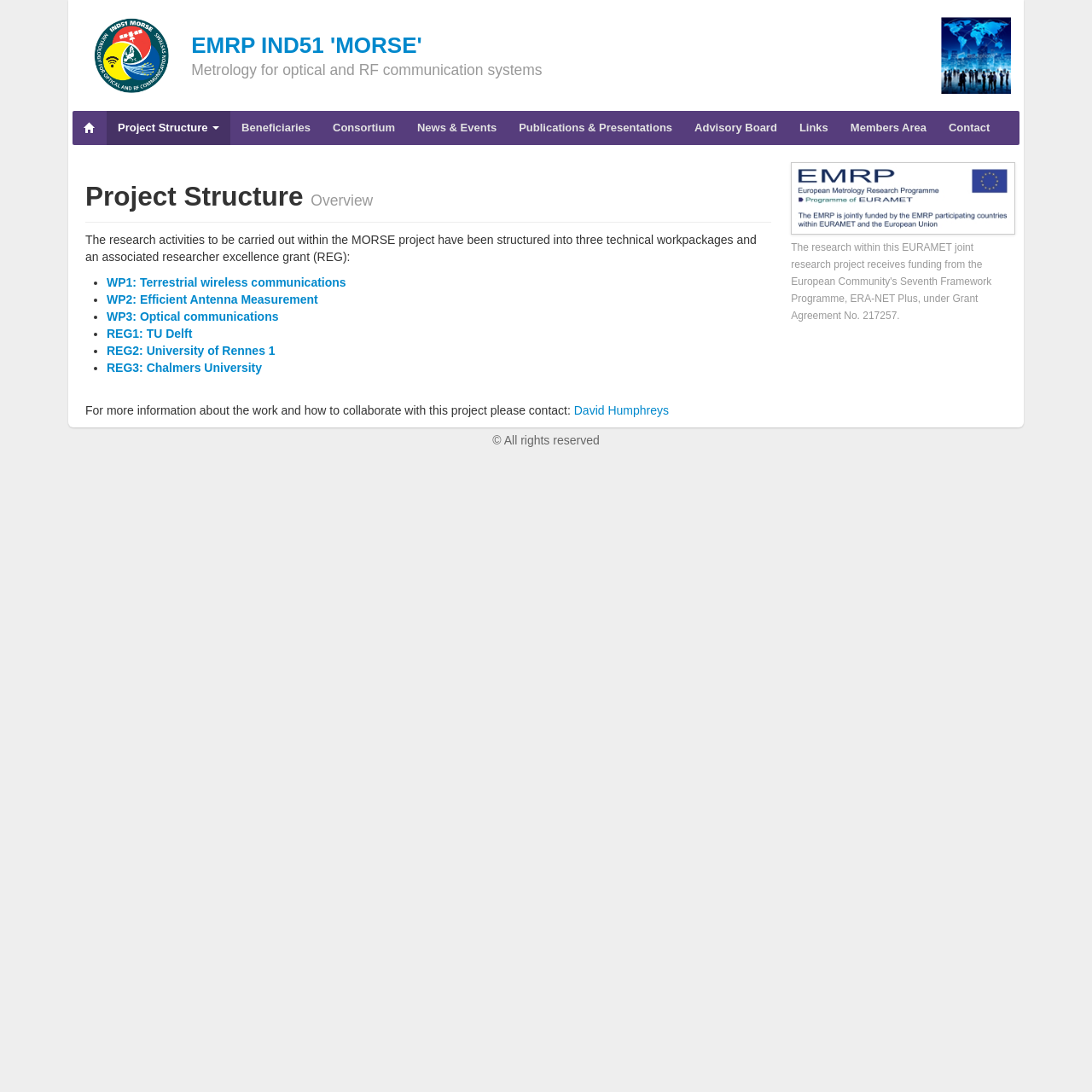Identify the bounding box coordinates for the UI element described as: "Contact". The coordinates should be provided as four floats between 0 and 1: [left, top, right, bottom].

[0.859, 0.102, 0.917, 0.133]